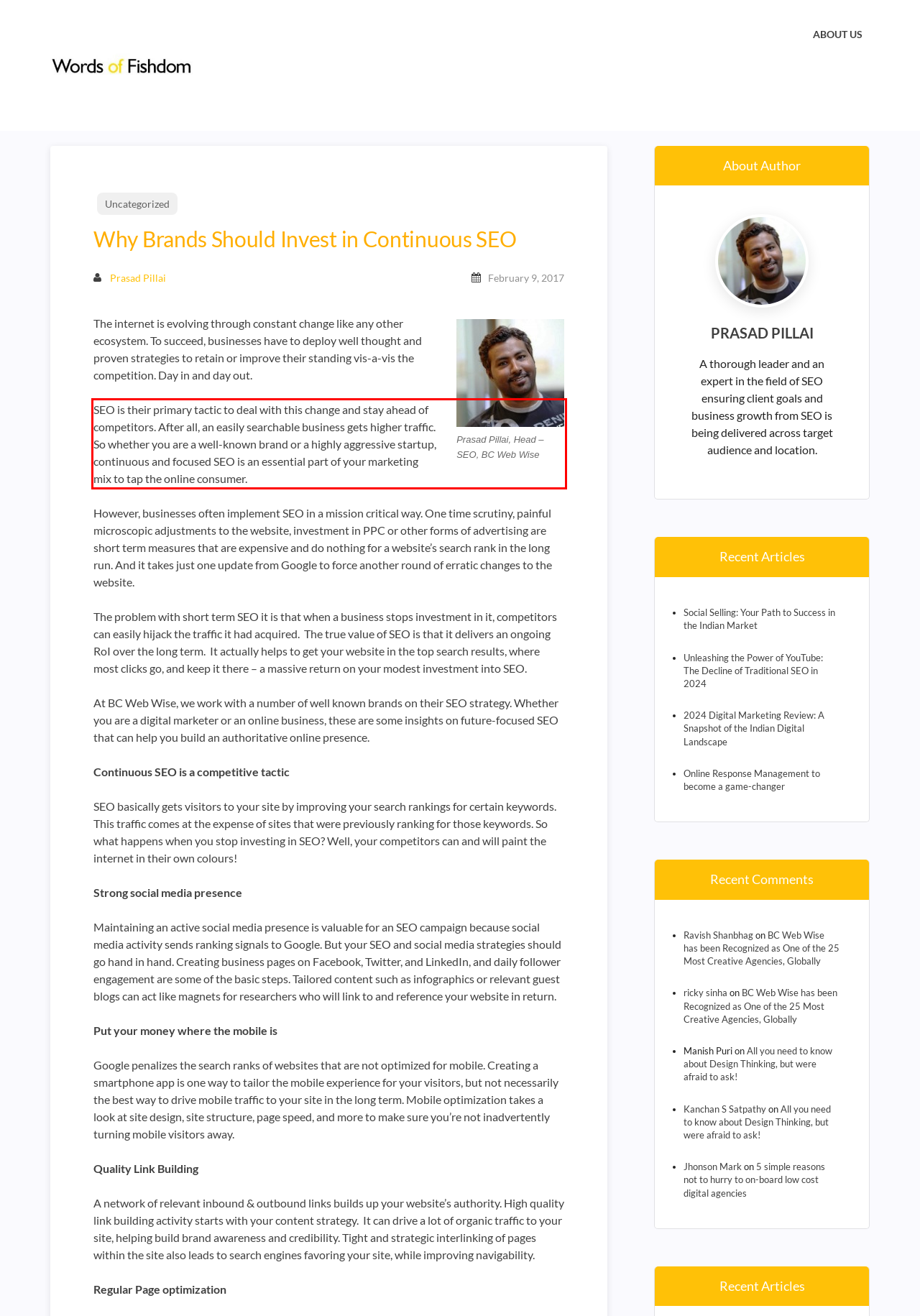Using OCR, extract the text content found within the red bounding box in the given webpage screenshot.

SEO is their primary tactic to deal with this change and stay ahead of competitors. After all, an easily searchable business gets higher traffic. So whether you are a well-known brand or a highly aggressive startup, continuous and focused SEO is an essential part of your marketing mix to tap the online consumer.